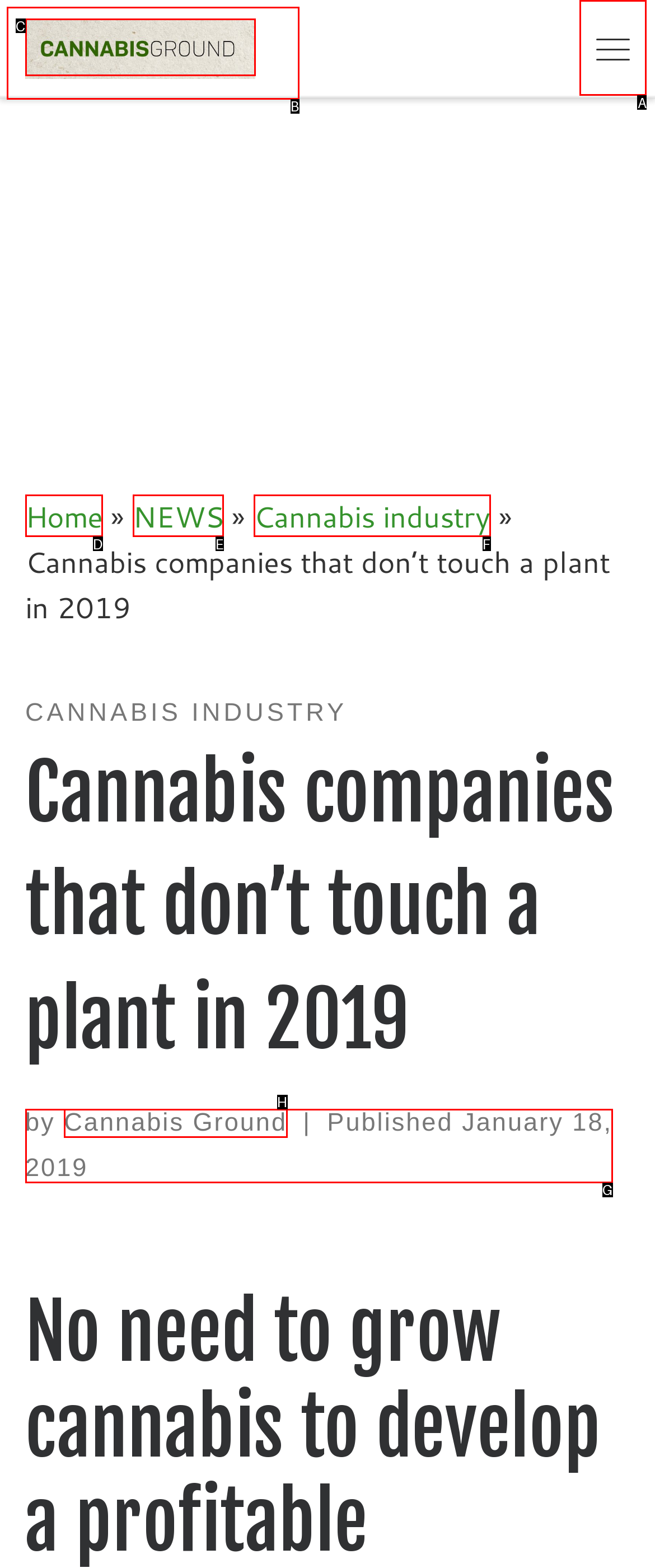Identify which lettered option to click to carry out the task: click menu. Provide the letter as your answer.

A